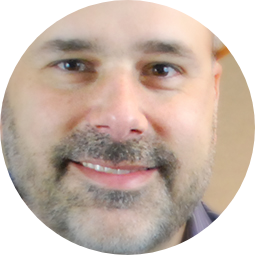What is Angelo's area of expertise?
Please answer the question with as much detail as possible using the screenshot.

According to the caption, Angelo has over 20 years of experience in brand development, management, and execution, which suggests that brand development is one of his areas of expertise.